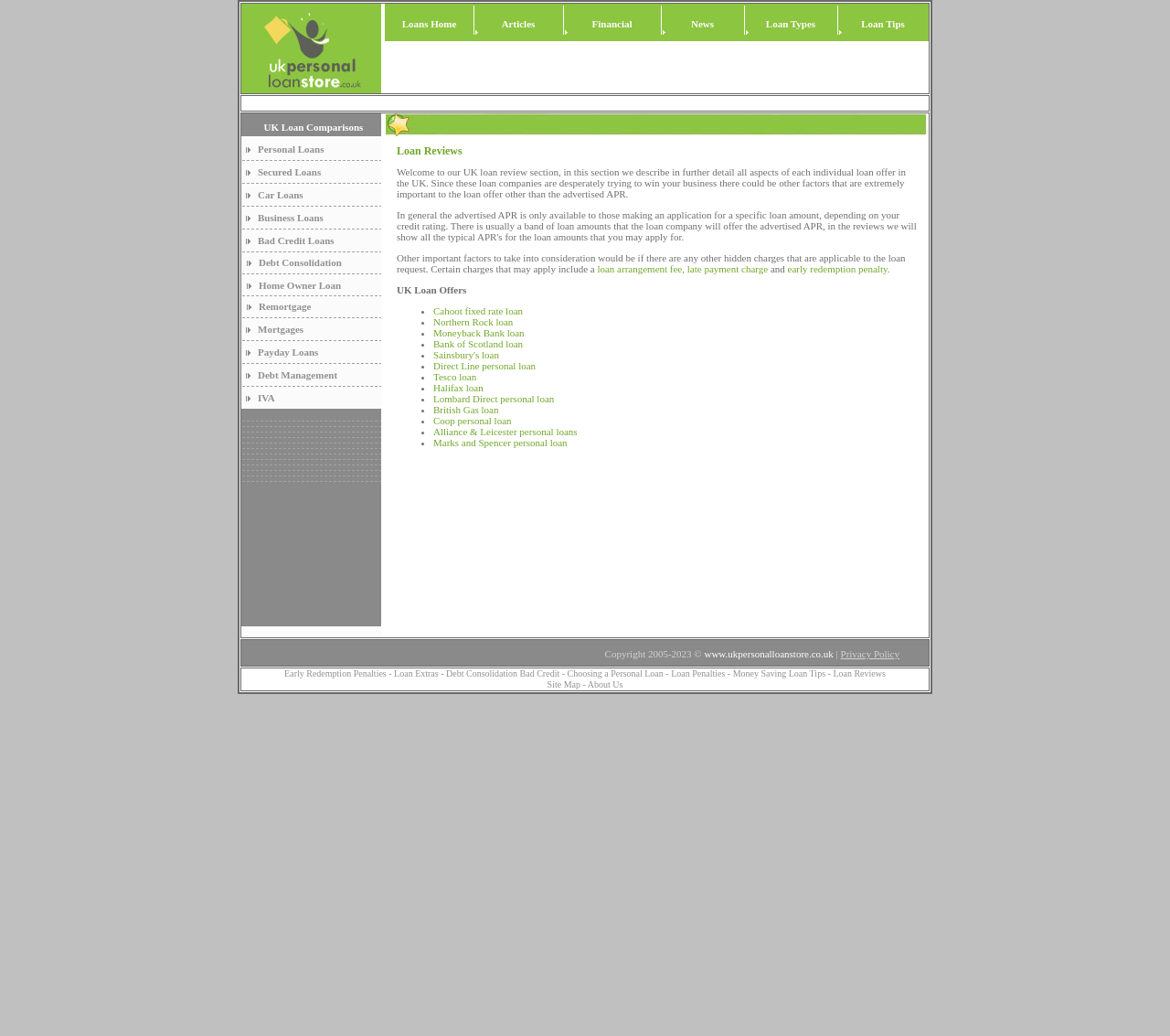Please provide the bounding box coordinates for the element that needs to be clicked to perform the instruction: "Click on Debt Consolidation". The coordinates must consist of four float numbers between 0 and 1, formatted as [left, top, right, bottom].

[0.221, 0.248, 0.292, 0.259]